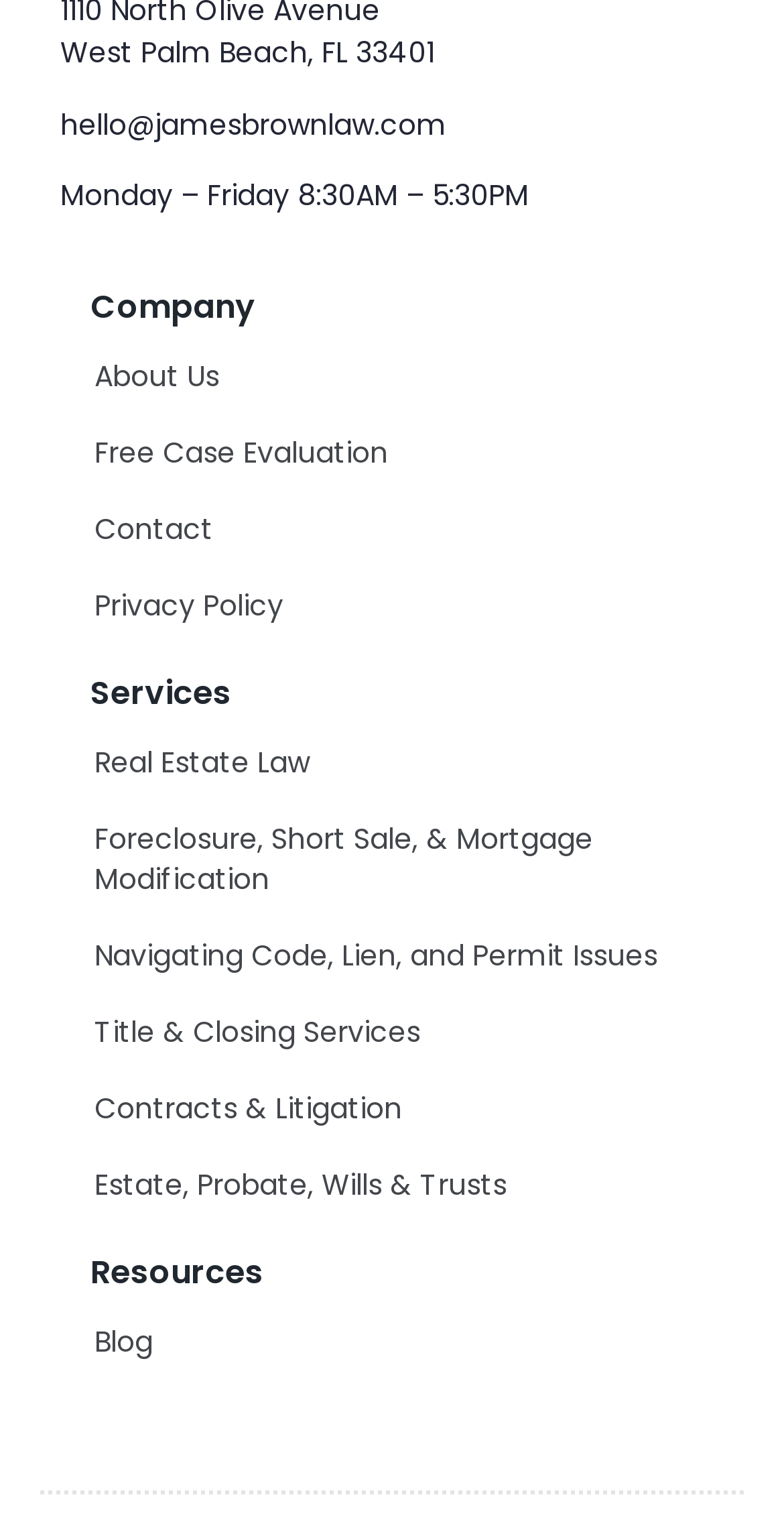Can you find the bounding box coordinates for the element to click on to achieve the instruction: "Get a free case evaluation"?

[0.115, 0.276, 0.885, 0.313]